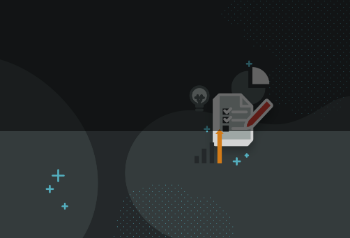What shapes are used in the background?
Using the visual information from the image, give a one-word or short-phrase answer.

Geometric shapes